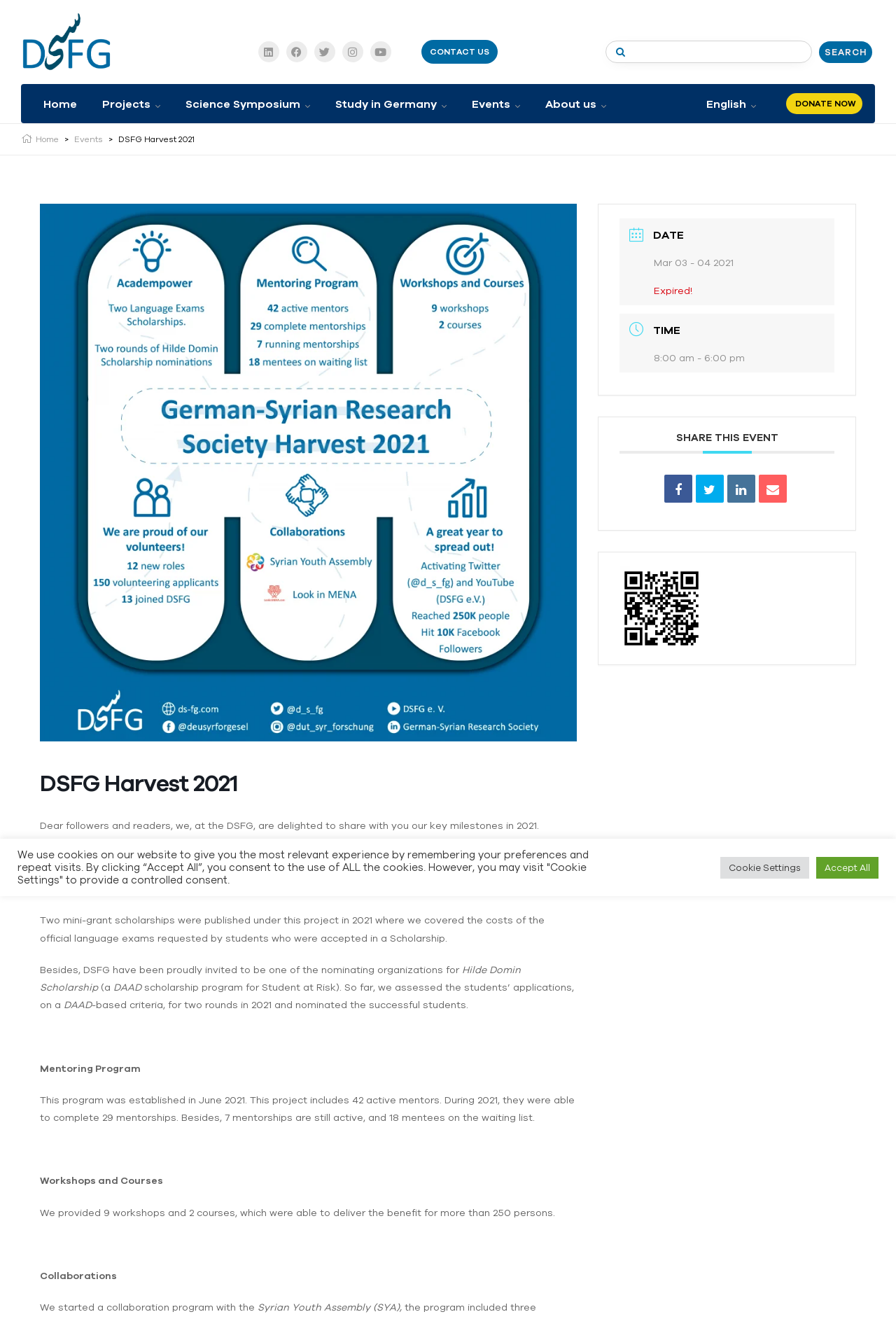Refer to the image and answer the question with as much detail as possible: What is the name of the scholarship program for Student at Risk?

The information about the scholarship program can be found in the section where the text mentions 'Hilde Domin' as the name of the scholarship program for Student at Risk.